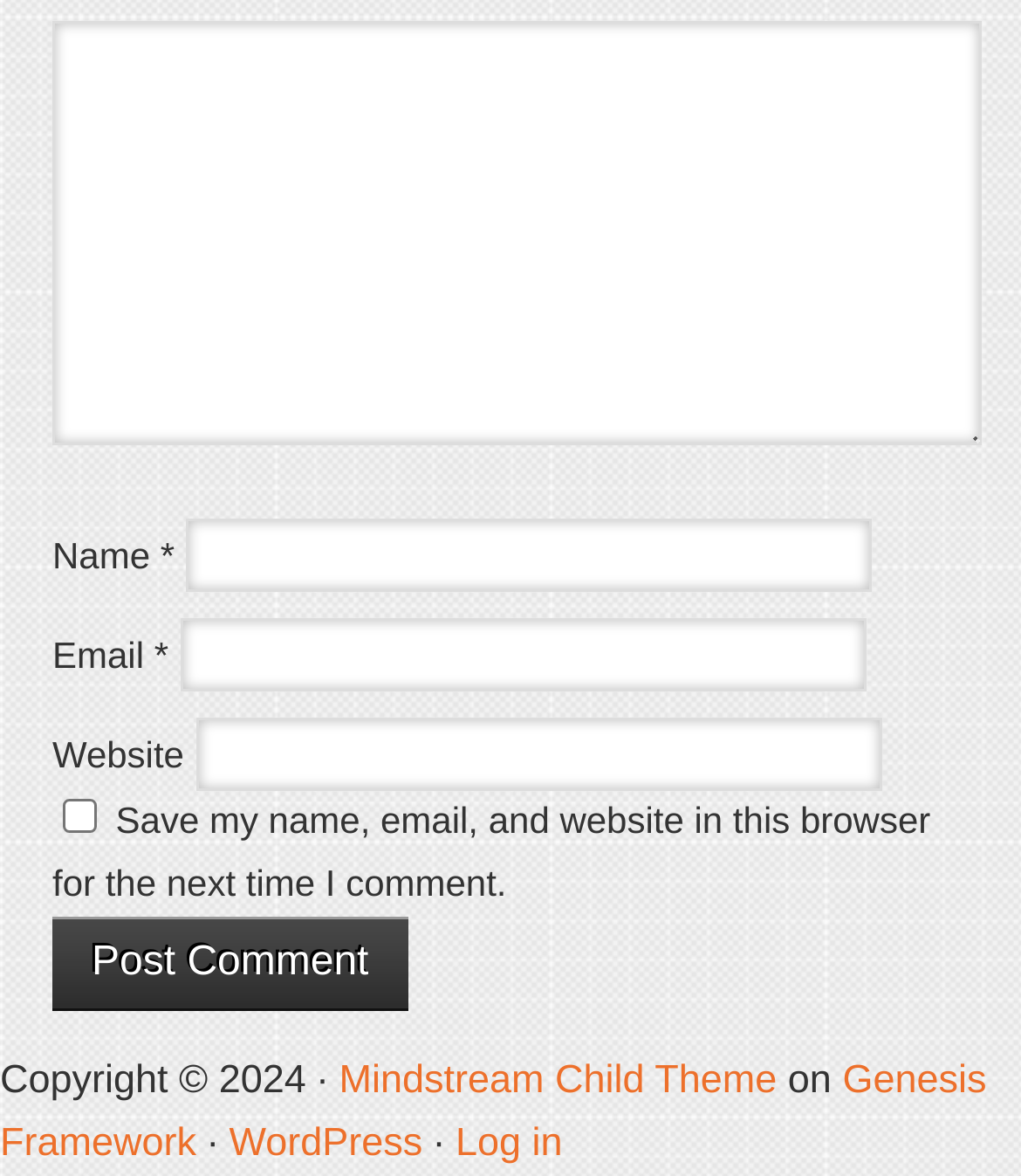How many textboxes are there?
Based on the screenshot, respond with a single word or phrase.

4